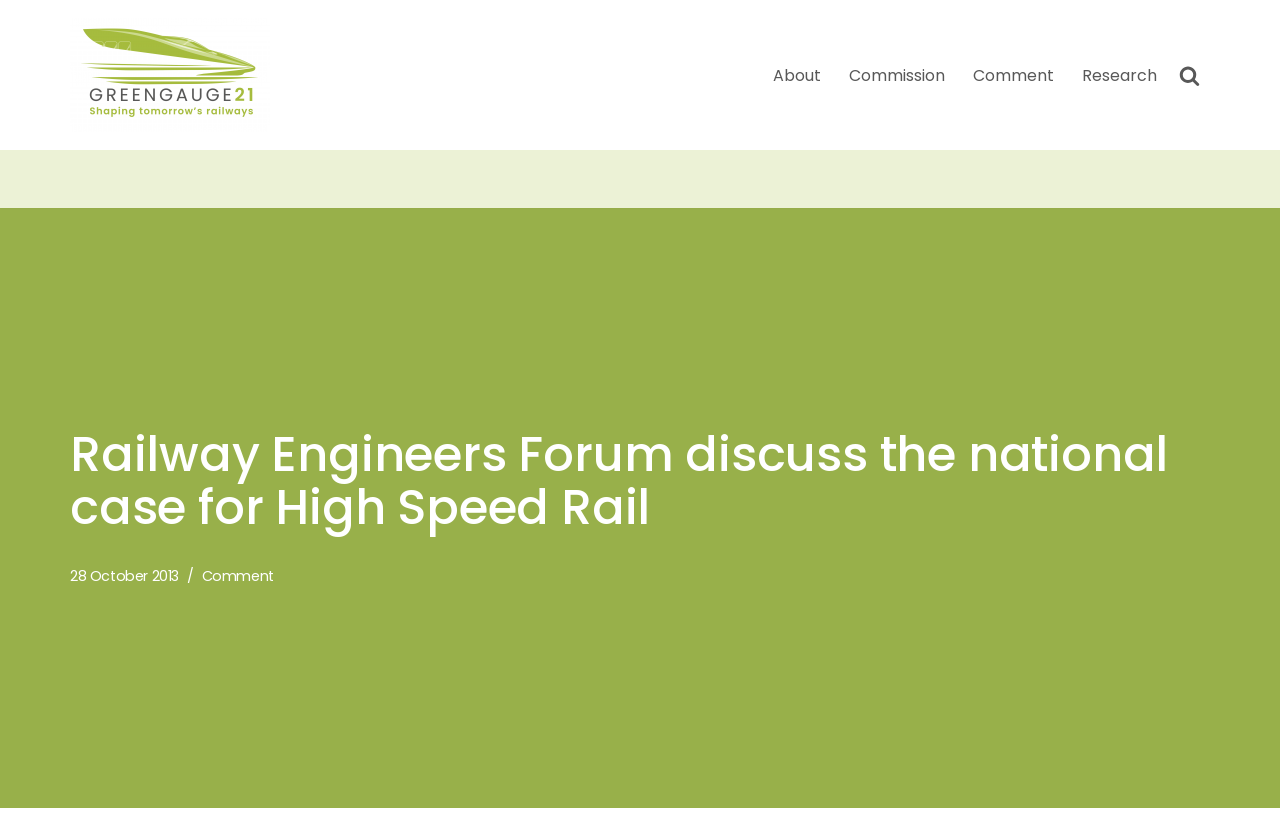Please identify the bounding box coordinates for the region that you need to click to follow this instruction: "Visit Greengauge 21 homepage".

[0.055, 0.022, 0.219, 0.16]